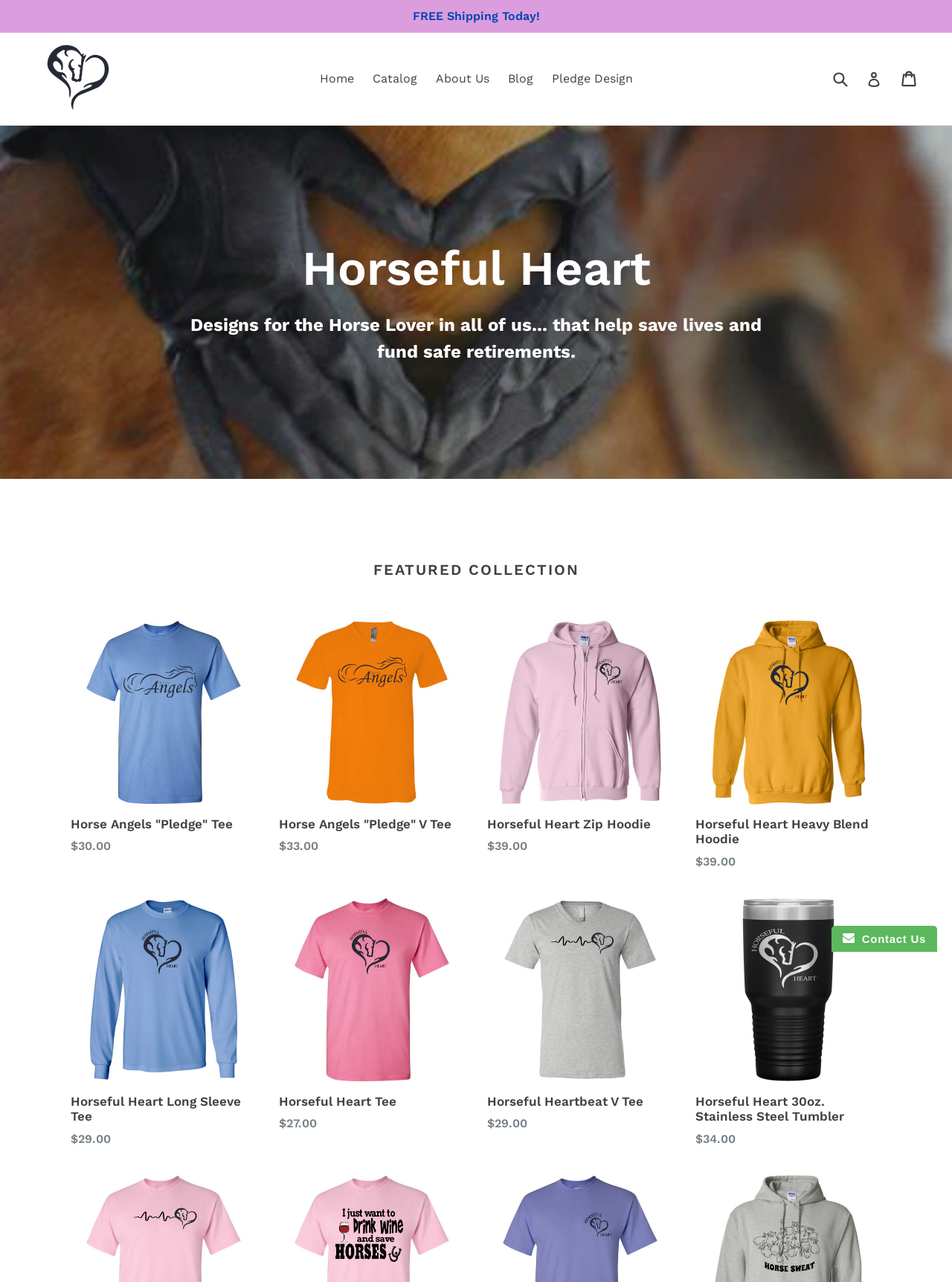Find the bounding box coordinates for the HTML element specified by: "Pledge Design".

[0.571, 0.053, 0.672, 0.07]